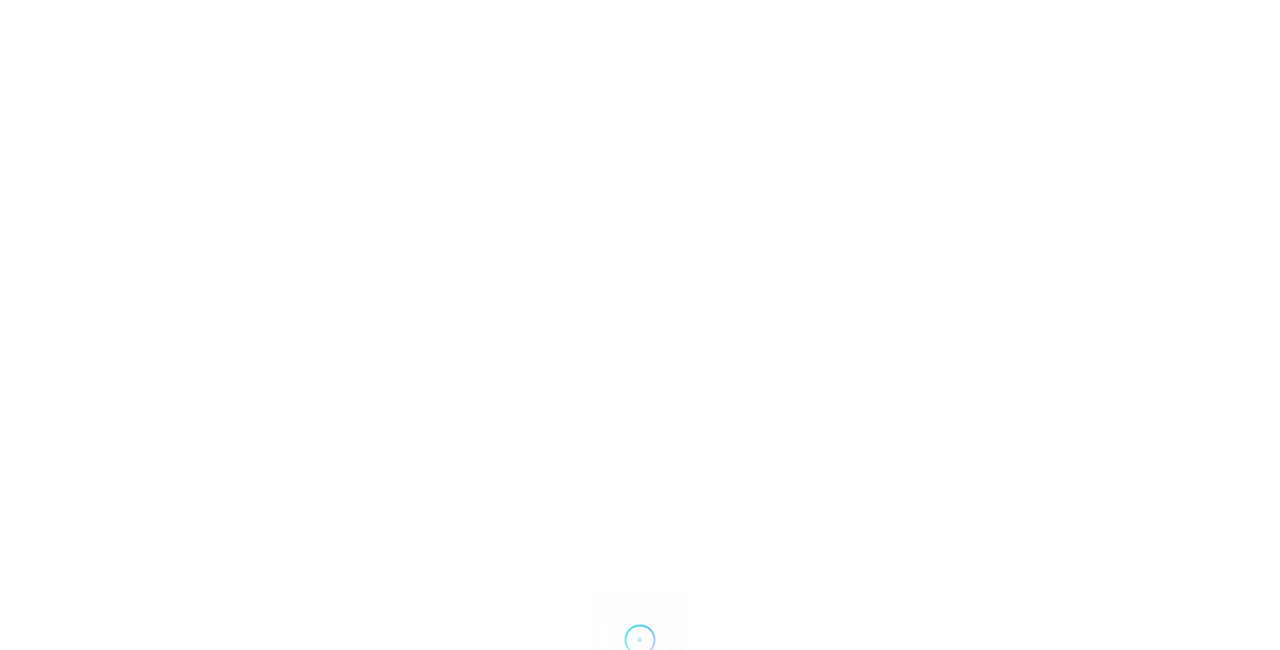How many years of experience does the company have?
Provide a concise answer using a single word or phrase based on the image.

over 35 years